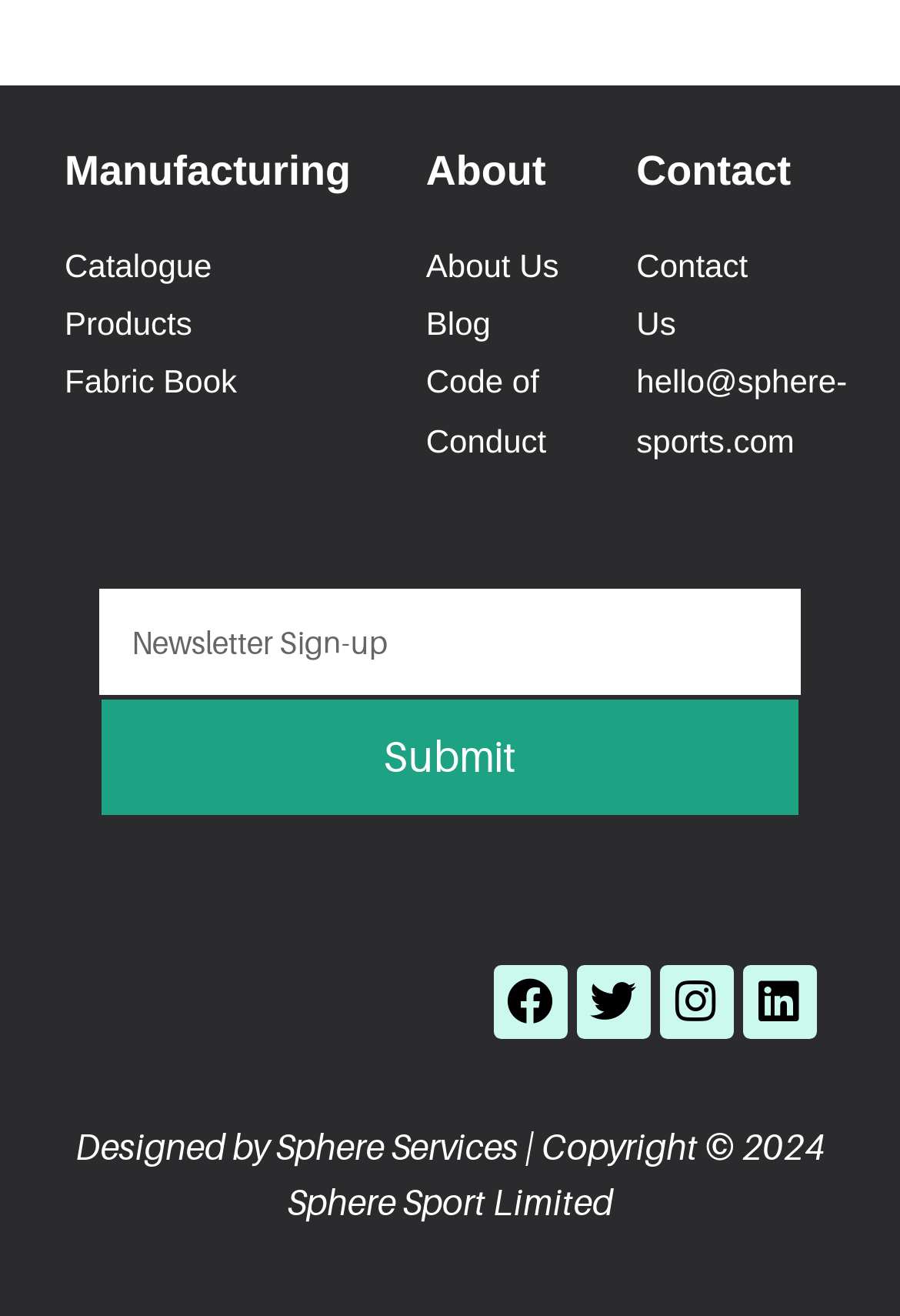How many main categories are there?
We need a detailed and exhaustive answer to the question. Please elaborate.

There are three main categories on the webpage, which are 'Manufacturing', 'About', and 'Contact'. These categories are represented as headings and have sub-links underneath them.